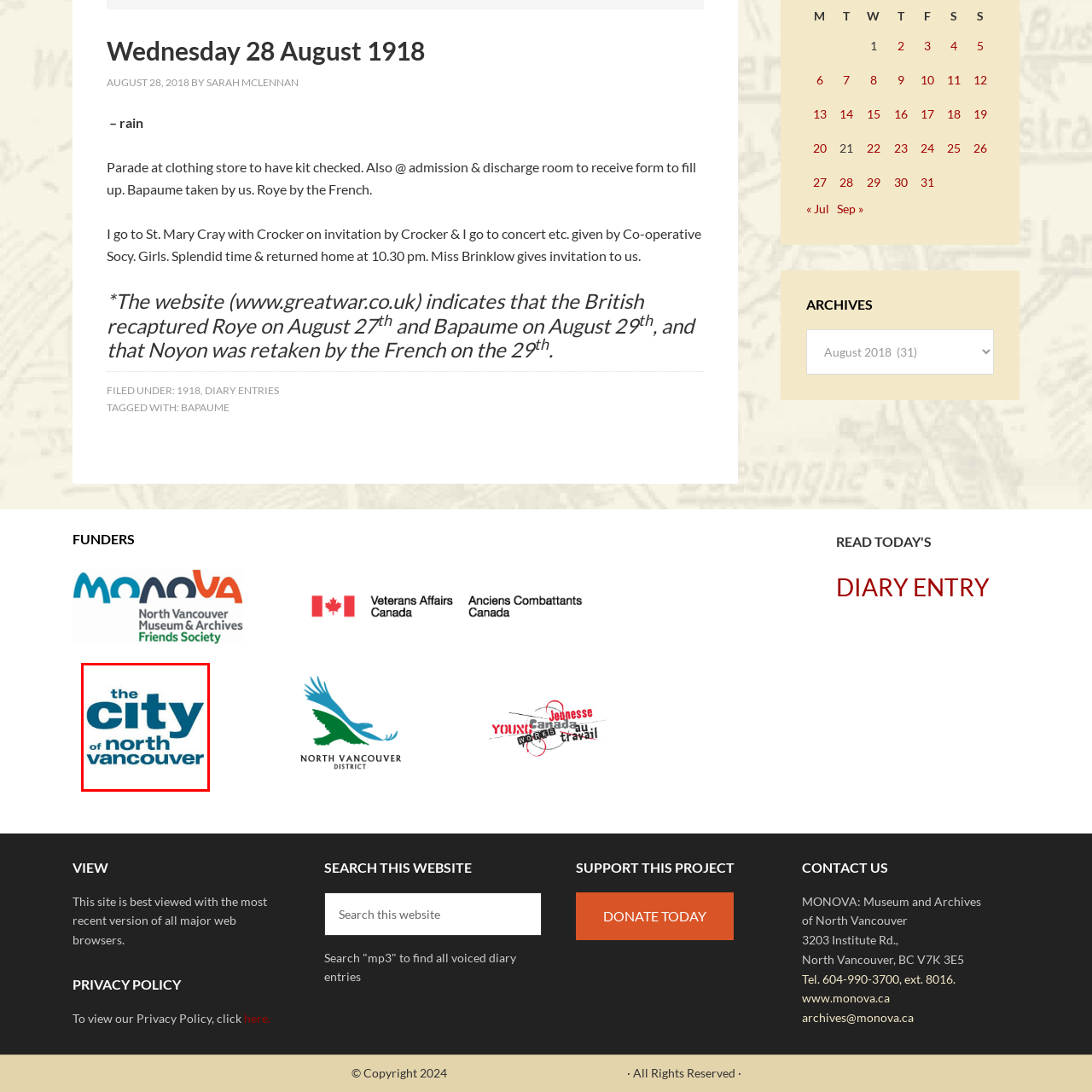What type of font is used in the logo?
Observe the image inside the red bounding box and give a concise answer using a single word or phrase.

Bold, modern font